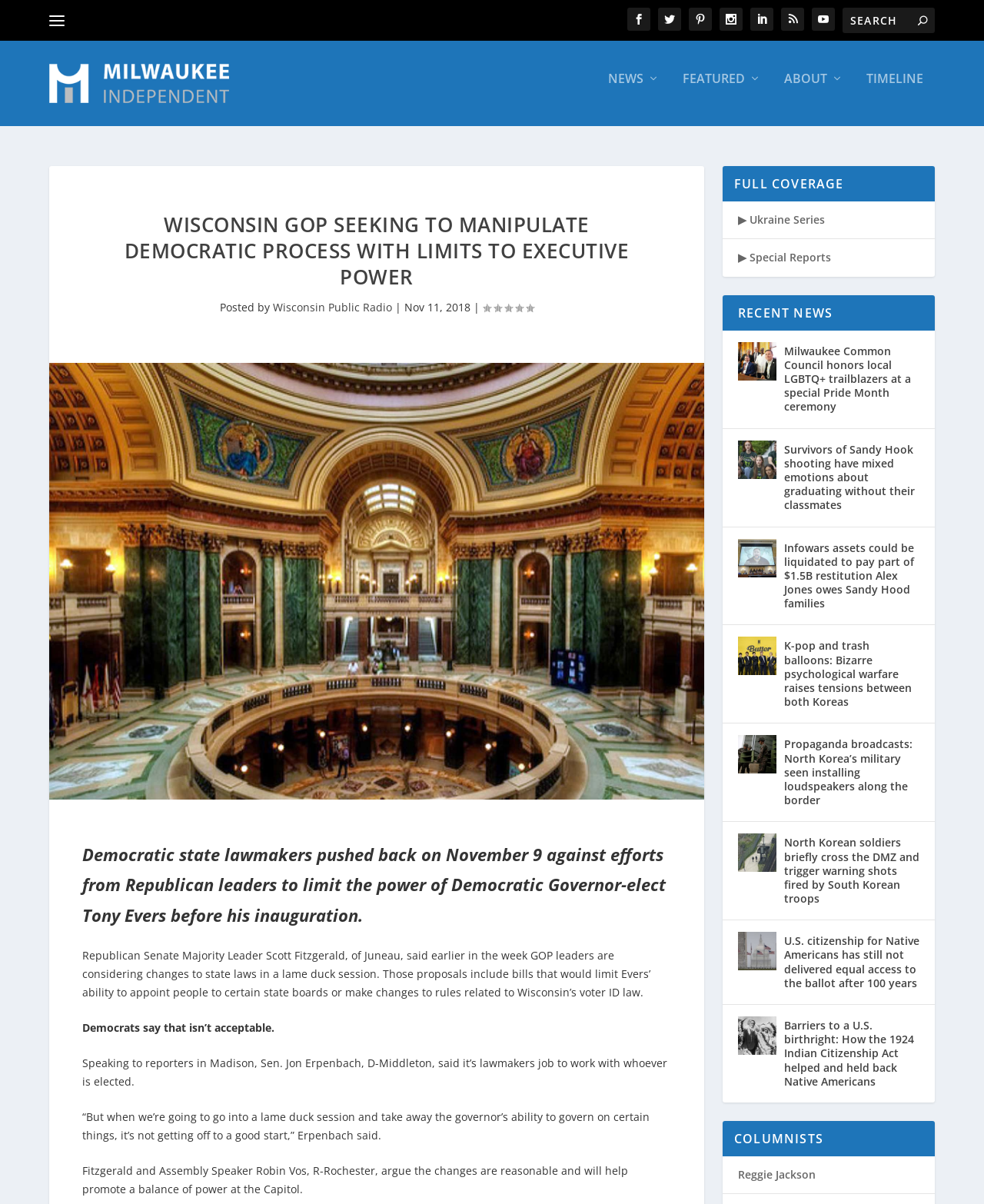What is the purpose of the search box at the top?
Based on the visual content, answer with a single word or a brief phrase.

To search the website